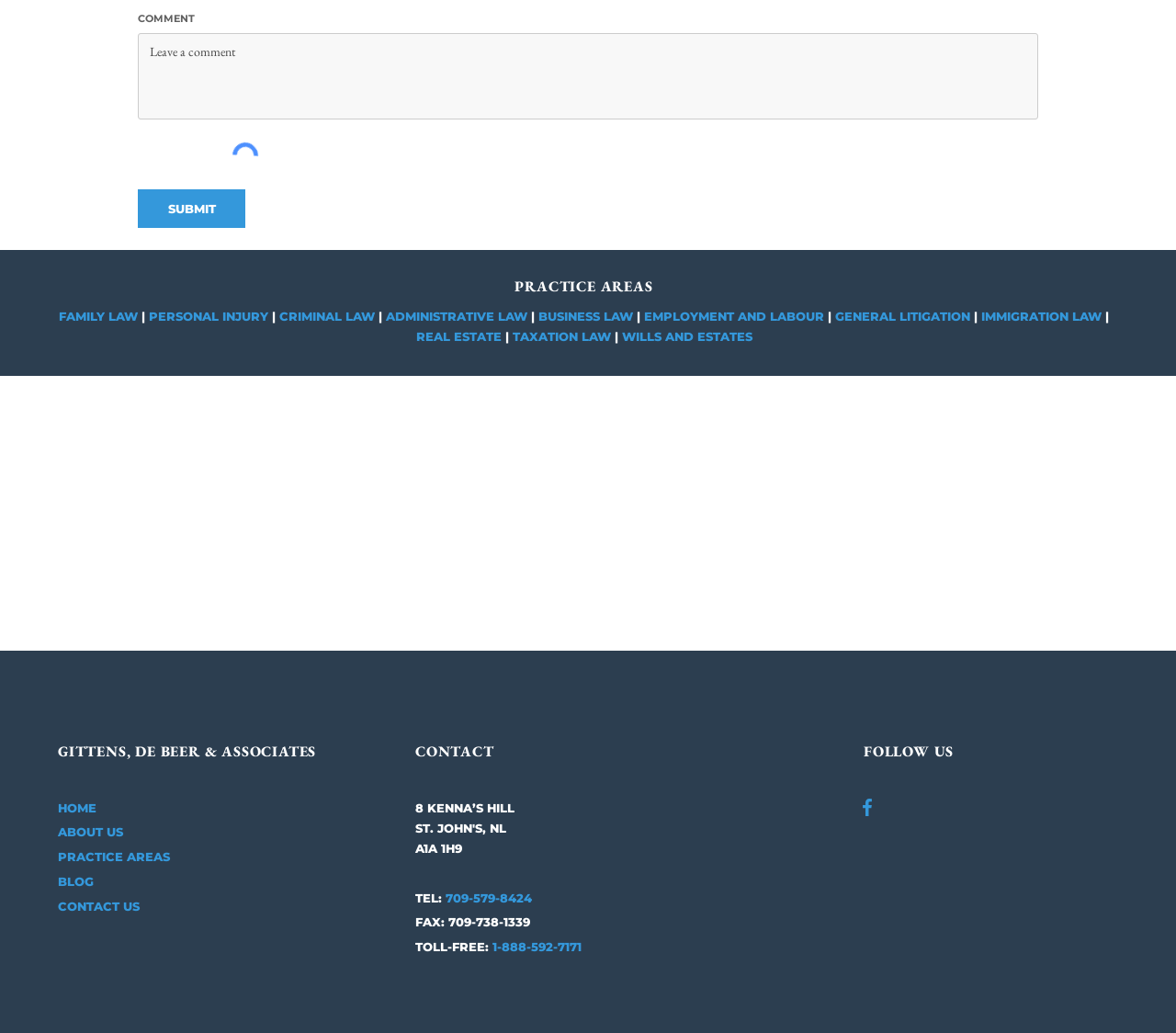Give a succinct answer to this question in a single word or phrase: 
What is the name of the law firm?

GITTENS, DE BEER & ASSOCIATES